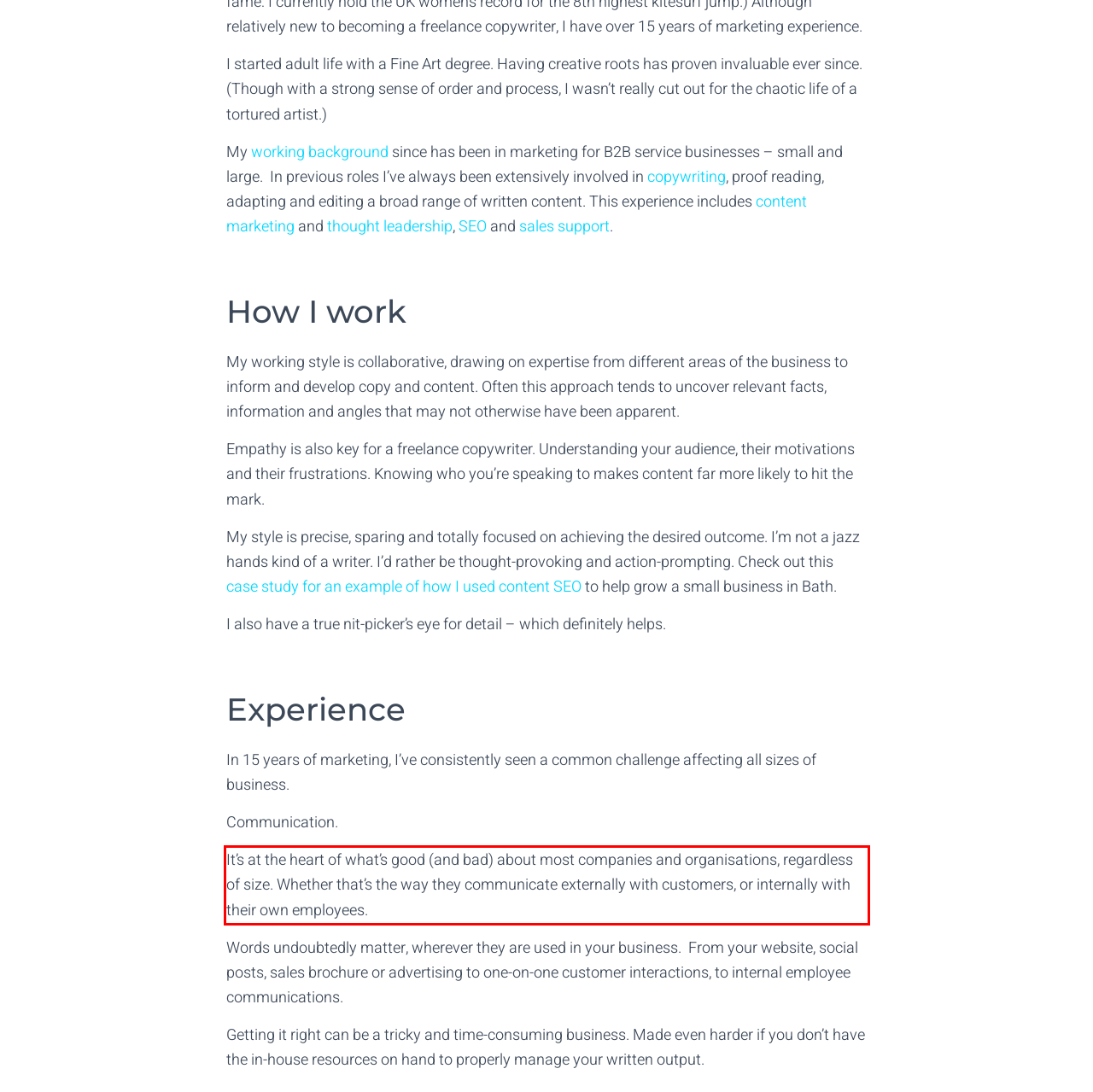You have a screenshot of a webpage with a red bounding box. Identify and extract the text content located inside the red bounding box.

It’s at the heart of what’s good (and bad) about most companies and organisations, regardless of size. Whether that’s the way they communicate externally with customers, or internally with their own employees.